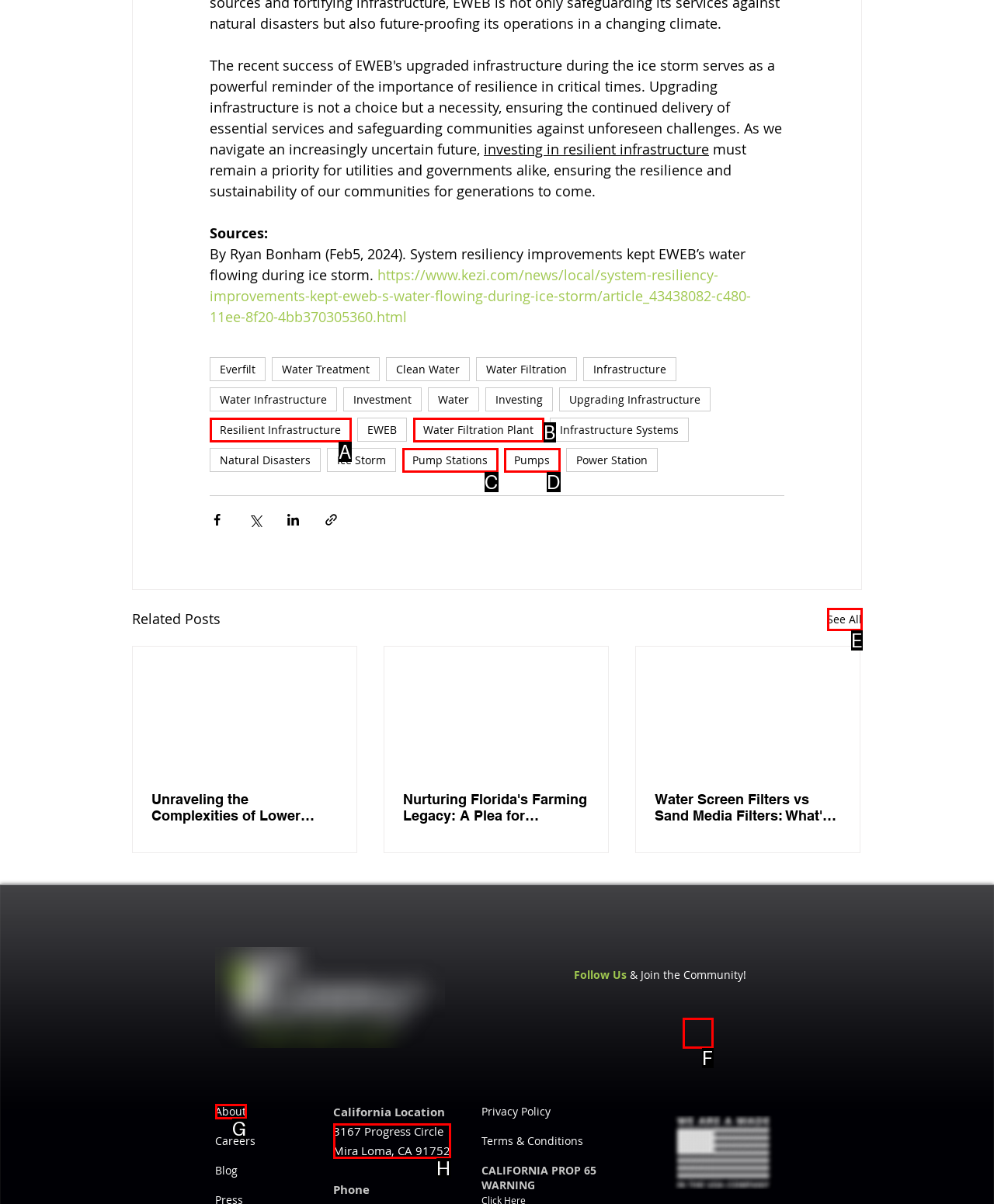Identify the HTML element that corresponds to the following description: Water Filtration Plant. Provide the letter of the correct option from the presented choices.

B